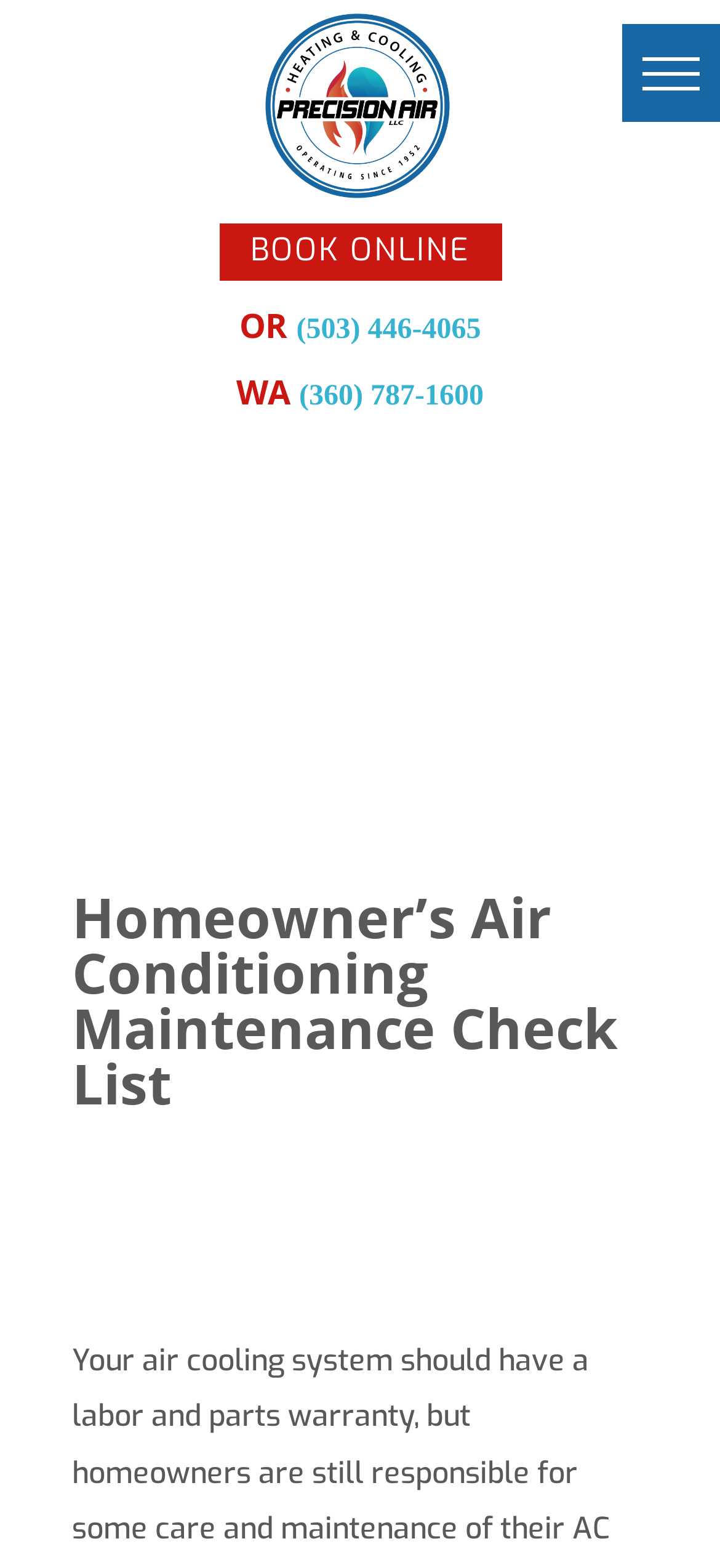Respond with a single word or phrase to the following question: How many phone numbers are listed?

2